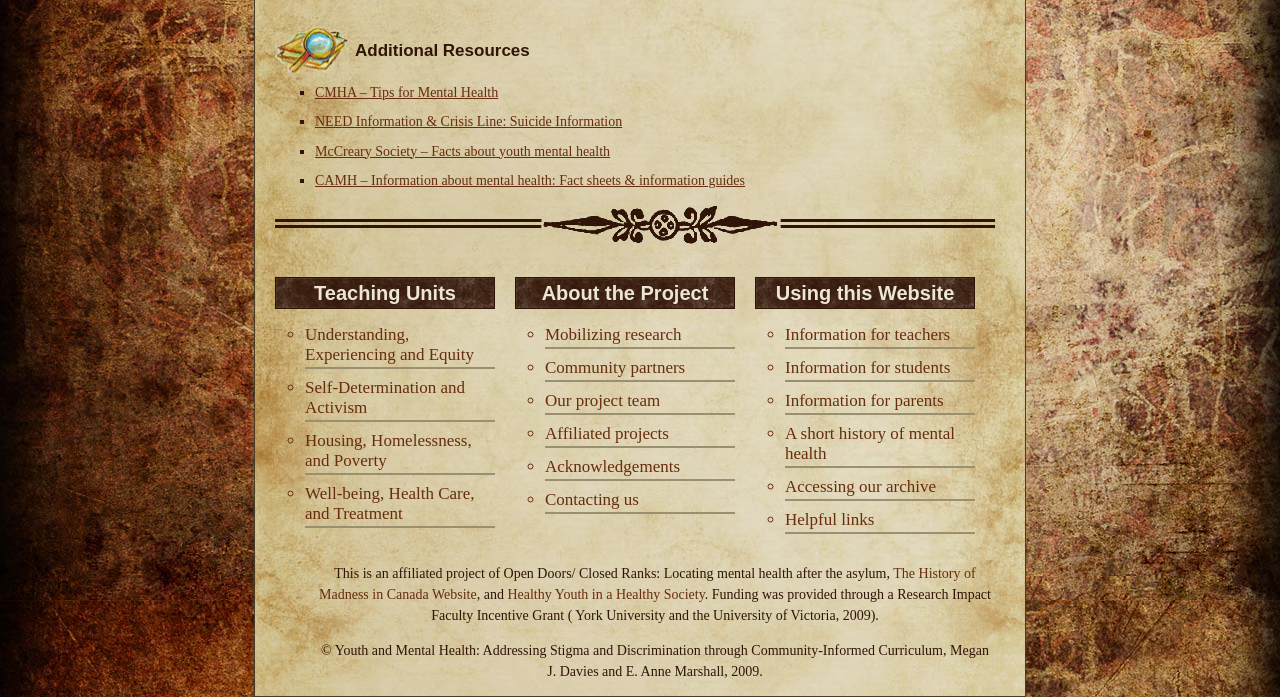Please determine the bounding box coordinates of the clickable area required to carry out the following instruction: "Access 'Helpful links'". The coordinates must be four float numbers between 0 and 1, represented as [left, top, right, bottom].

[0.613, 0.732, 0.683, 0.759]